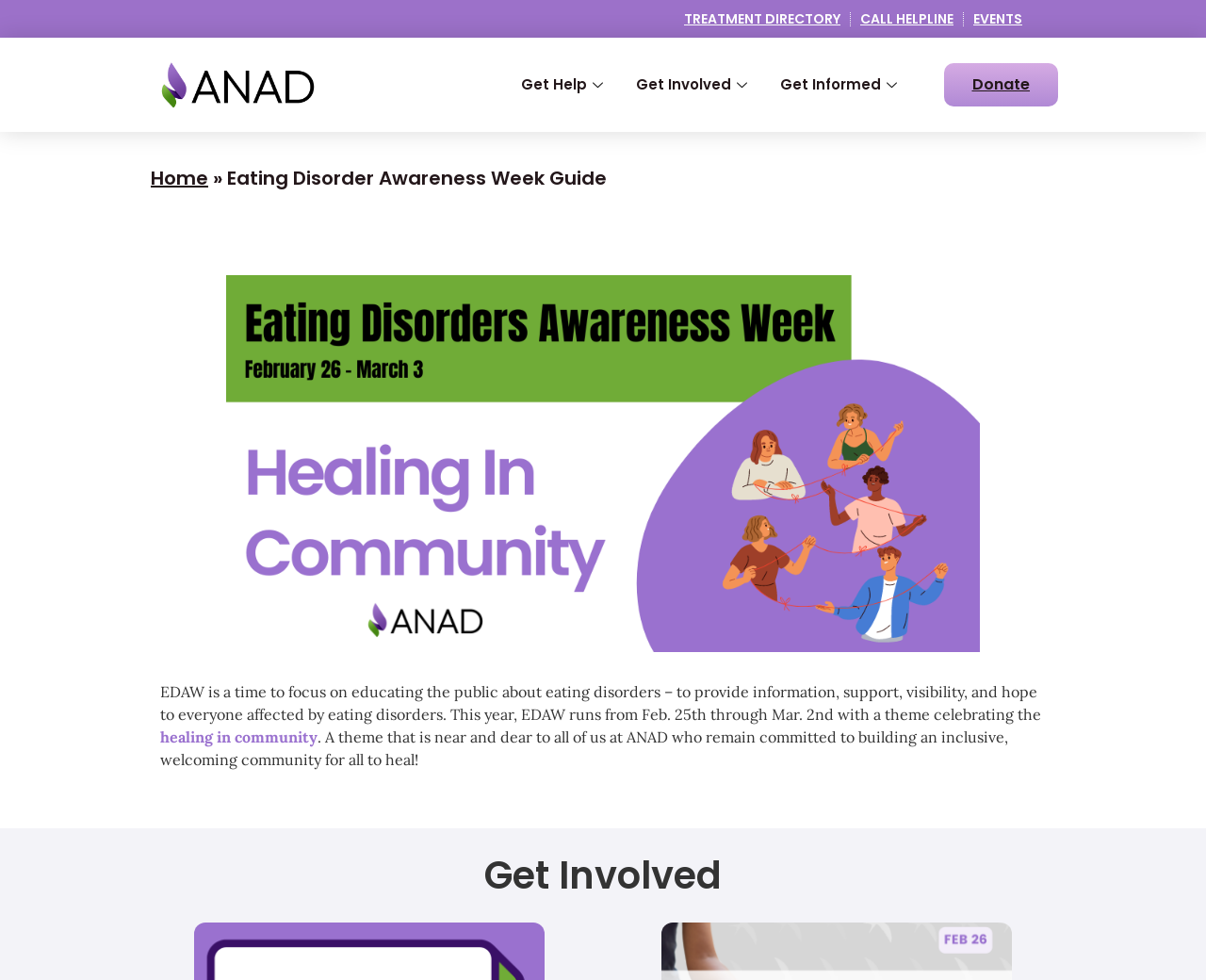Pinpoint the bounding box coordinates of the clickable element needed to complete the instruction: "Click the 'Get Help' button". The coordinates should be provided as four float numbers between 0 and 1: [left, top, right, bottom].

[0.42, 0.048, 0.515, 0.125]